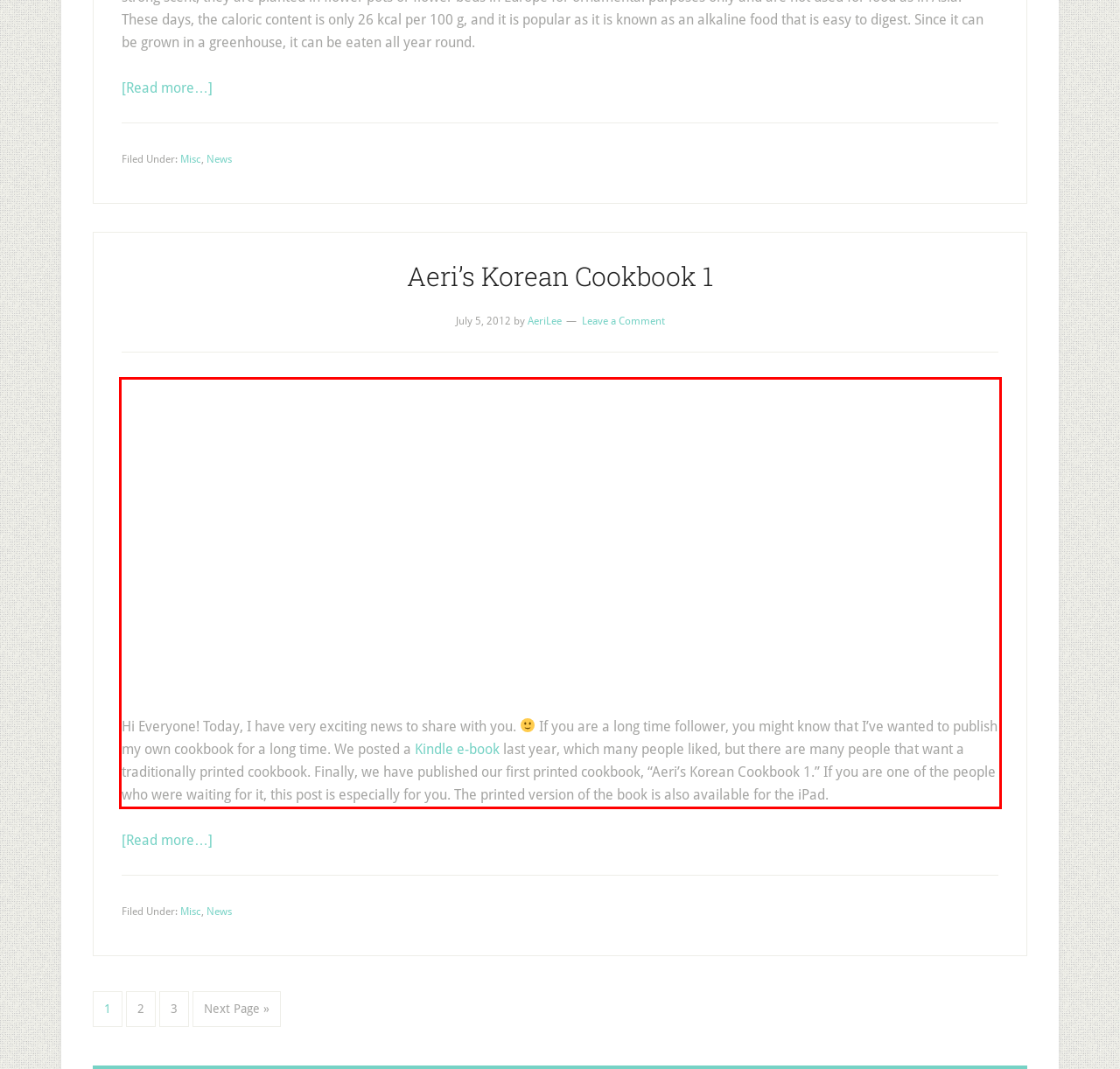Examine the webpage screenshot, find the red bounding box, and extract the text content within this marked area.

Hi Everyone! Today, I have very exciting news to share with you. If you are a long time follower, you might know that I’ve wanted to publish my own cookbook for a long time. We posted a Kindle e-book last year, which many people liked, but there are many people that want a traditionally printed cookbook. Finally, we have published our first printed cookbook, “Aeri’s Korean Cookbook 1.” If you are one of the people who were waiting for it, this post is especially for you. The printed version of the book is also available for the iPad.